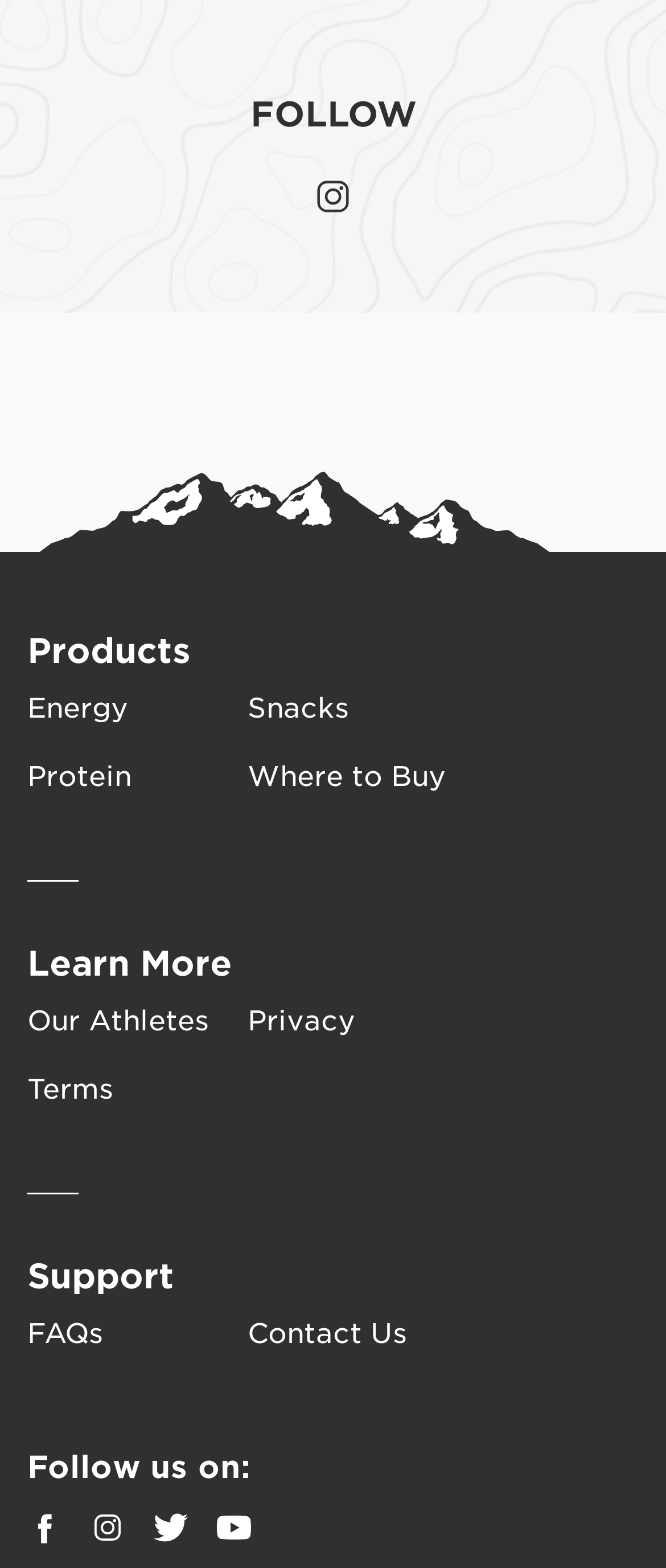Please specify the bounding box coordinates of the clickable section necessary to execute the following command: "Learn about Sustainable tourism".

None